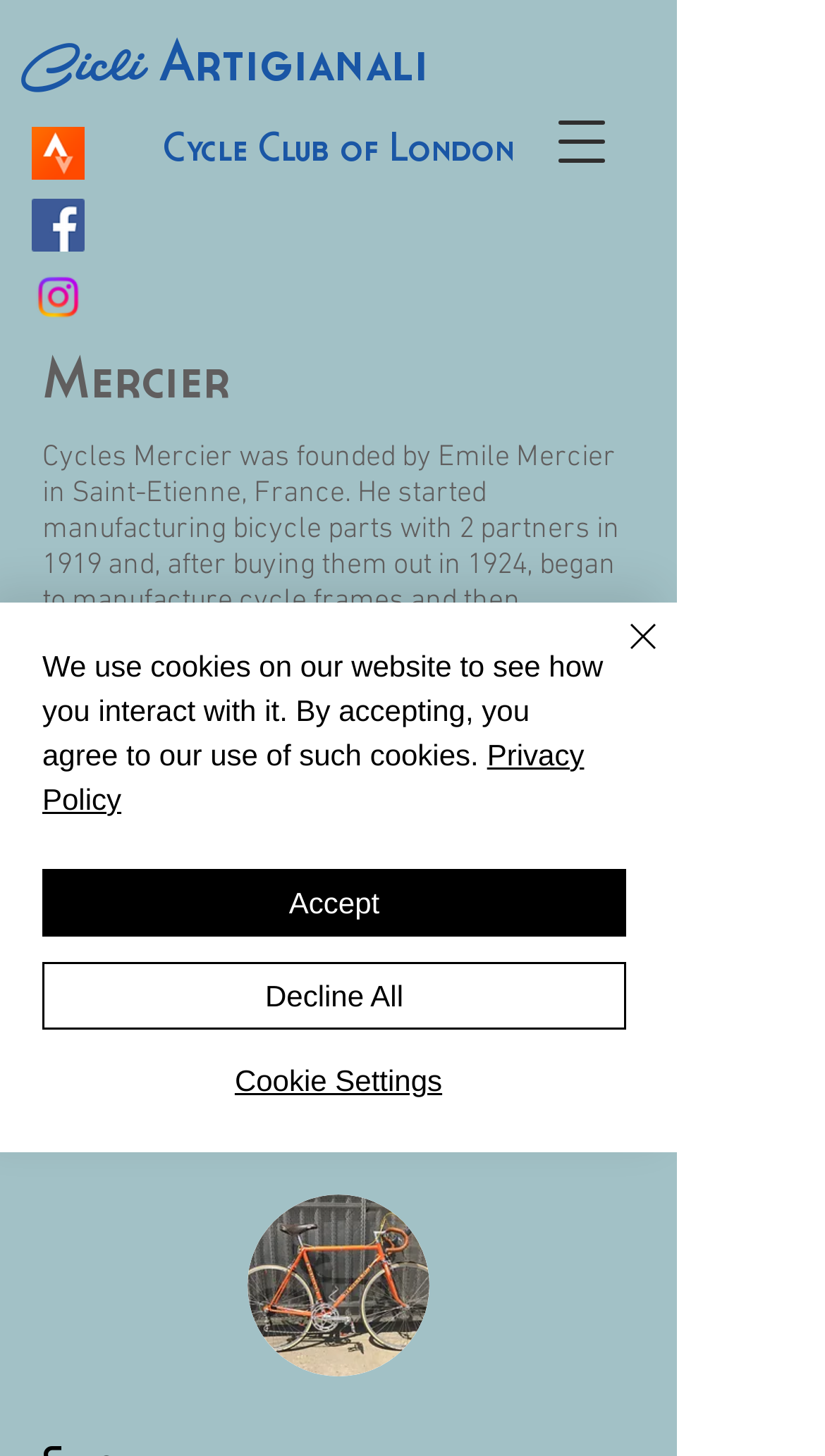Using the provided description: "aria-label="strava-icon"", find the bounding box coordinates of the corresponding UI element. The output should be four float numbers between 0 and 1, in the format [left, top, right, bottom].

[0.038, 0.087, 0.103, 0.123]